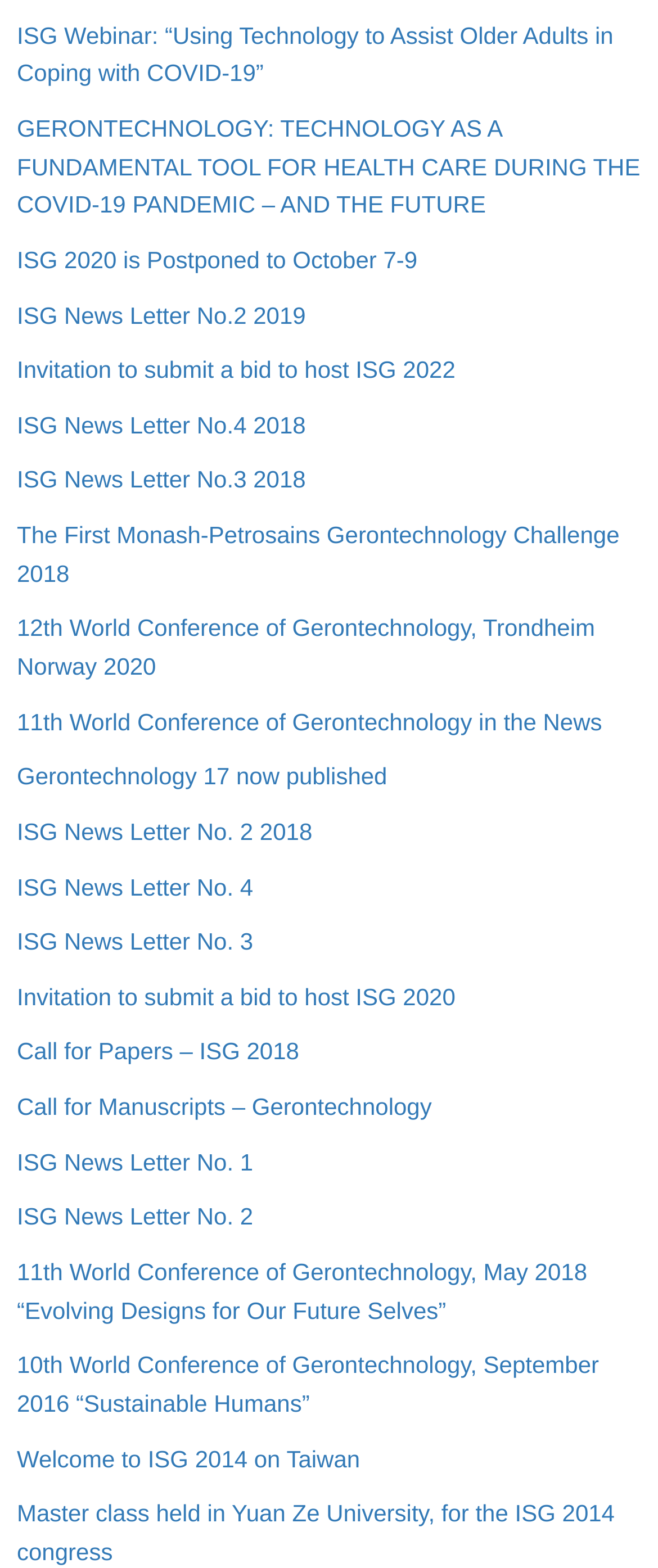Provide a single word or phrase answer to the question: 
What is the name of the newsletter mentioned multiple times?

ISG News Letter